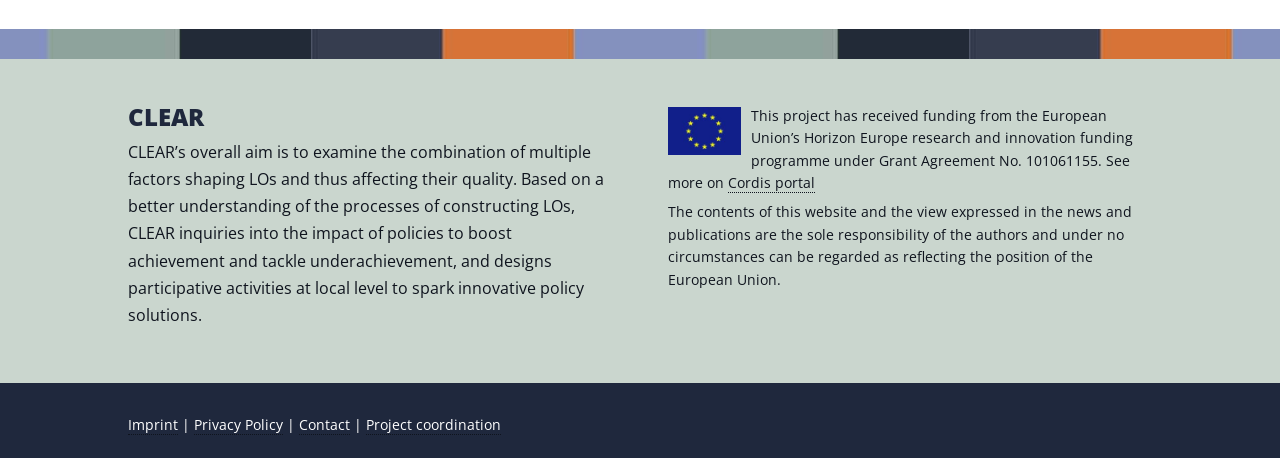Who funded the CLEAR project?
Examine the image closely and answer the question with as much detail as possible.

According to the StaticText element, this project has received funding from the European Union's Horizon Europe research and innovation funding programme under Grant Agreement No. 101061155.